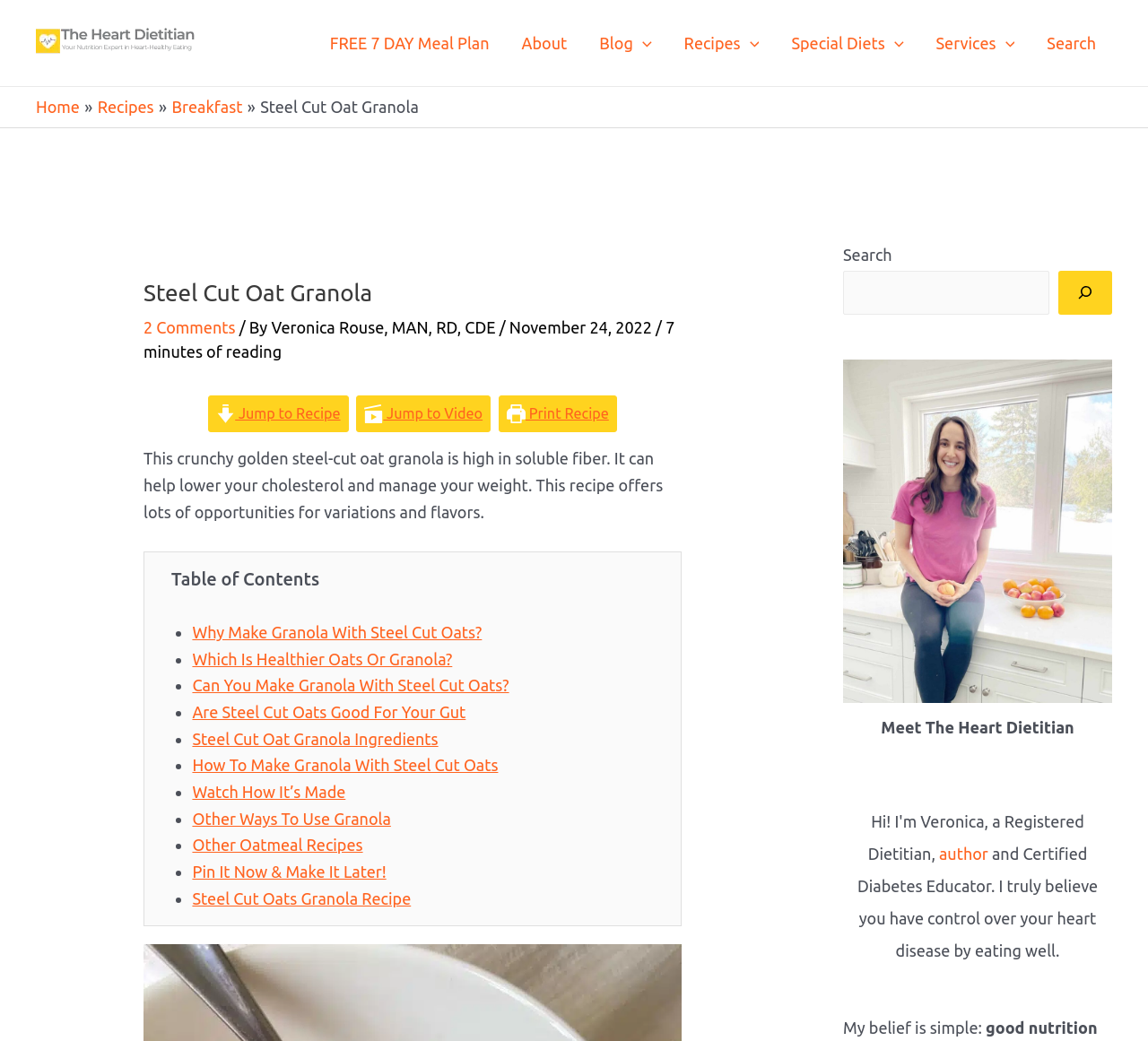From the given element description: "Other Oatmeal Recipes", find the bounding box for the UI element. Provide the coordinates as four float numbers between 0 and 1, in the order [left, top, right, bottom].

[0.168, 0.803, 0.316, 0.82]